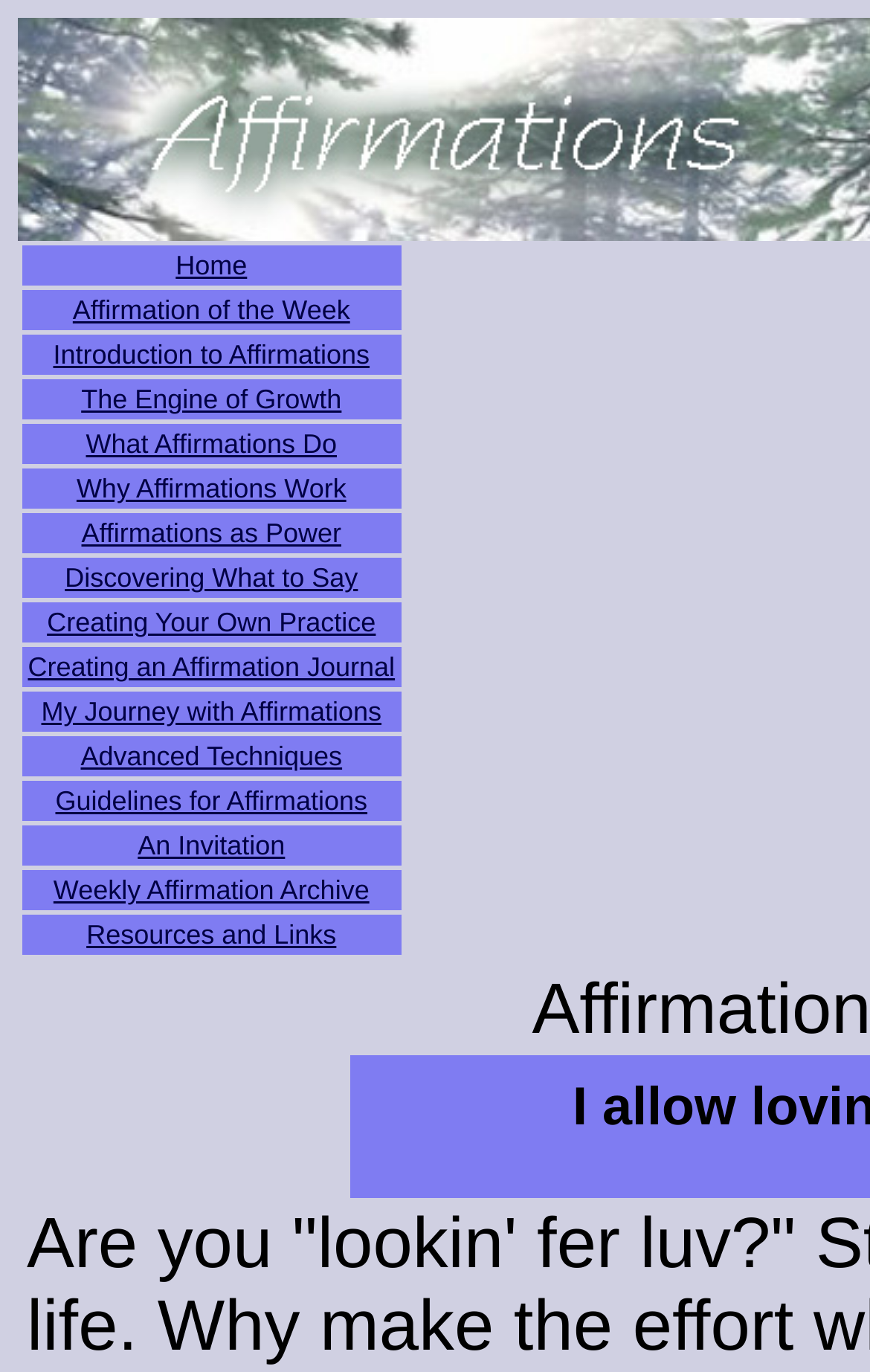Indicate the bounding box coordinates of the element that must be clicked to execute the instruction: "learn about introduction to affirmations". The coordinates should be given as four float numbers between 0 and 1, i.e., [left, top, right, bottom].

[0.061, 0.247, 0.425, 0.27]